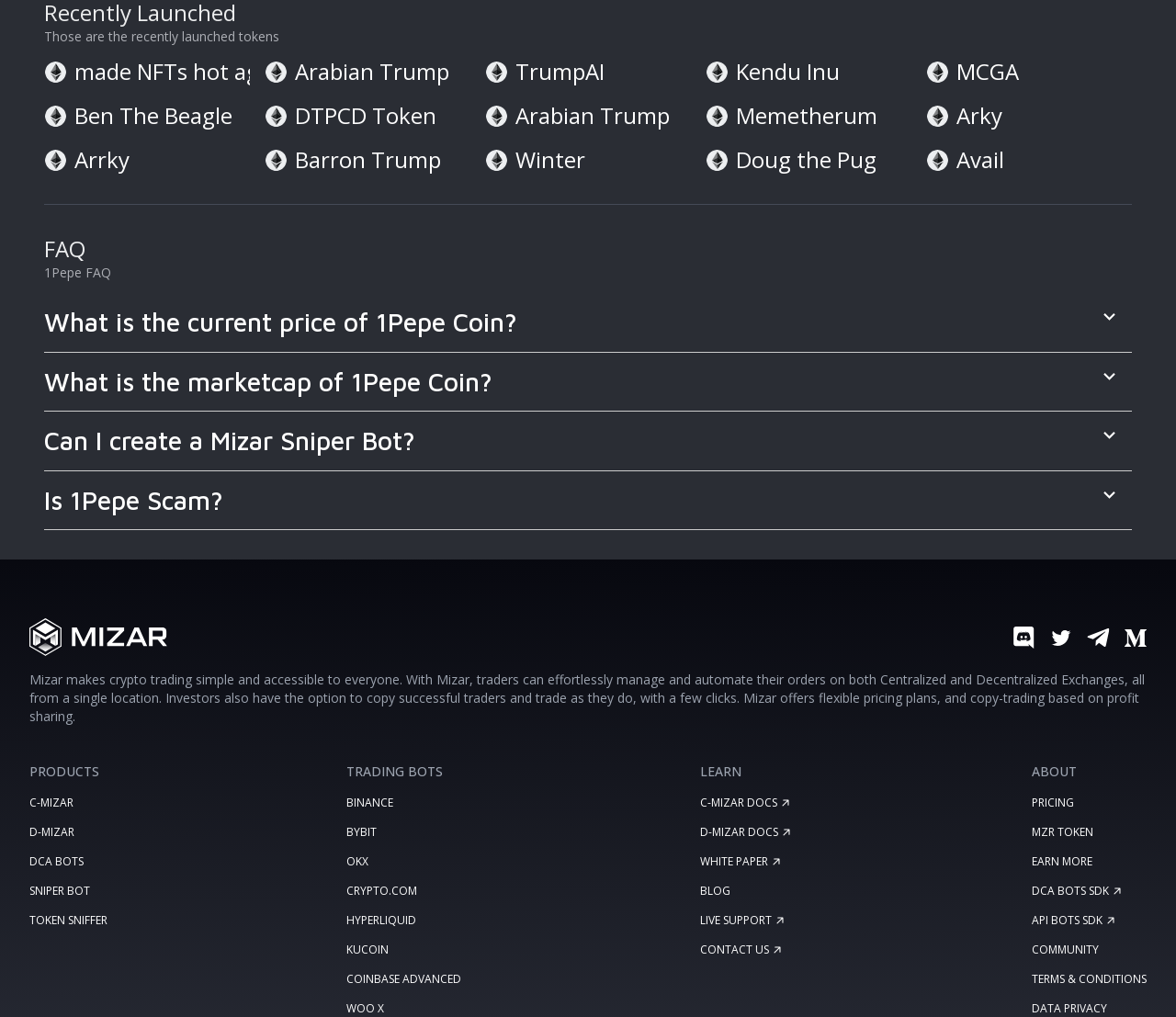Please answer the following question using a single word or phrase: 
What is the name of the product that allows copying successful traders?

C-MIZAR